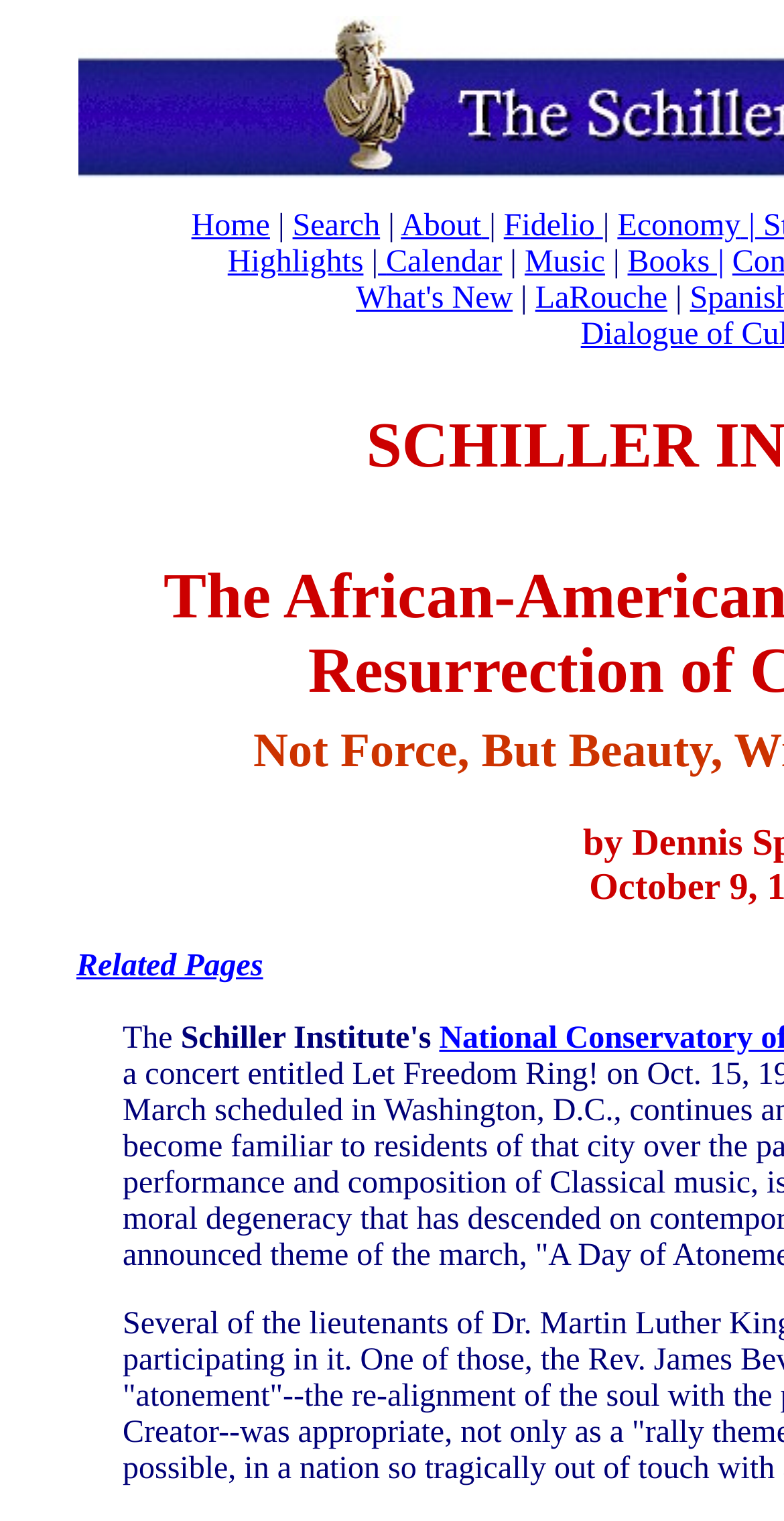Based on the provided description, "What's New", find the bounding box of the corresponding UI element in the screenshot.

[0.454, 0.185, 0.654, 0.208]